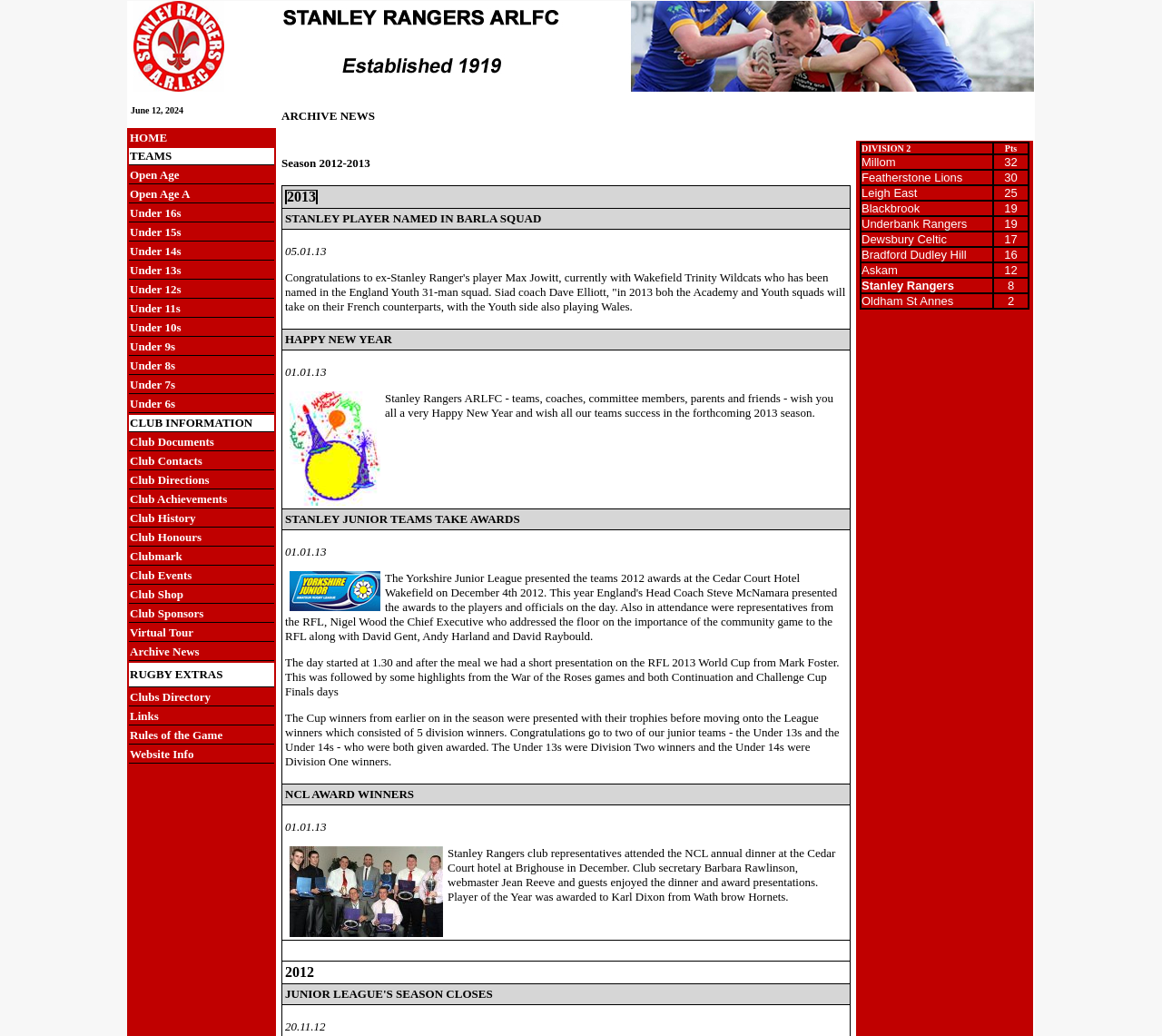Please identify the bounding box coordinates of the element's region that I should click in order to complete the following instruction: "View Open Age team information". The bounding box coordinates consist of four float numbers between 0 and 1, i.e., [left, top, right, bottom].

[0.112, 0.162, 0.154, 0.175]